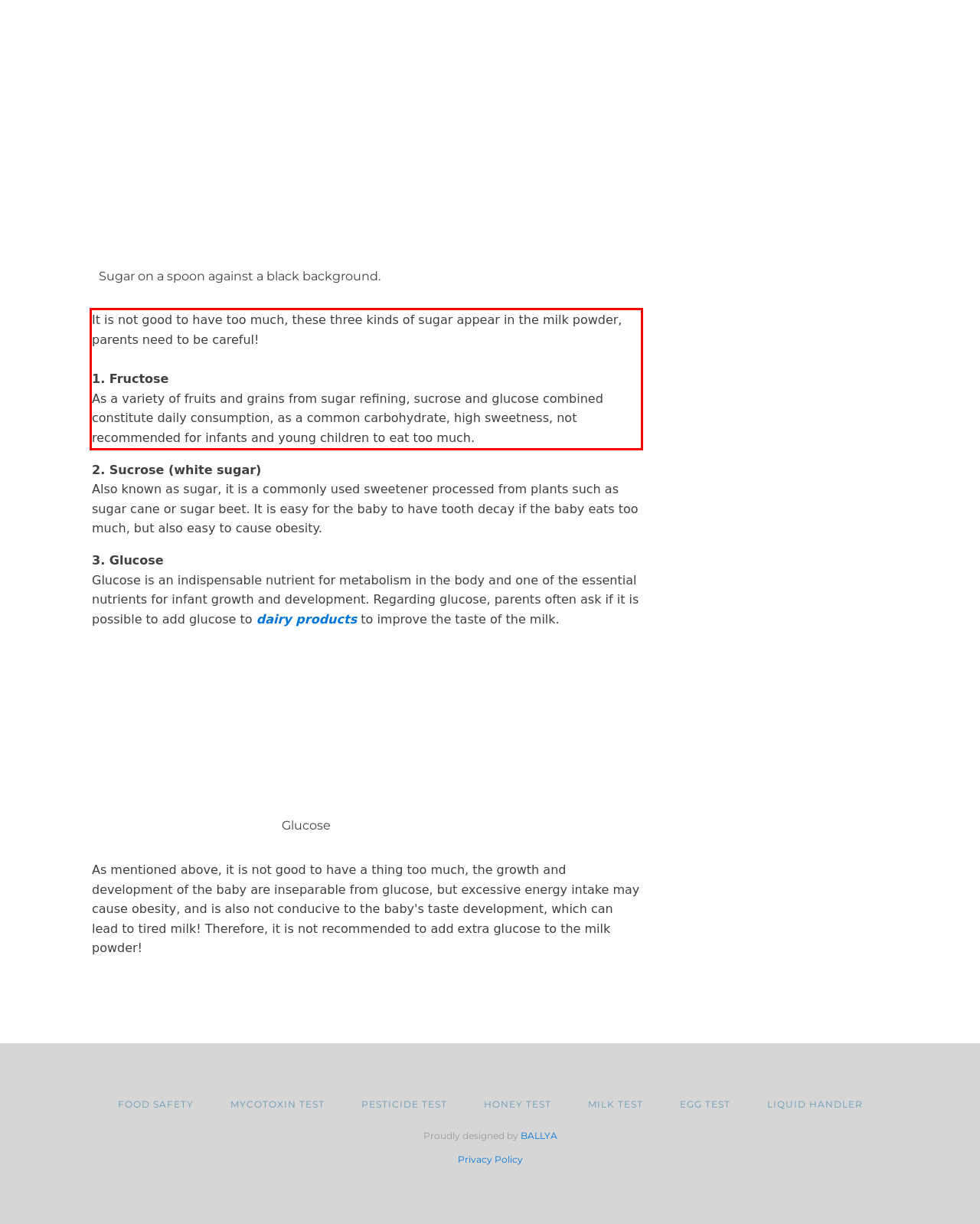Please look at the webpage screenshot and extract the text enclosed by the red bounding box.

It is not good to have too much, these three kinds of sugar appear in the milk powder, parents need to be careful! 1. Fructose As a variety of fruits and grains from sugar refining, sucrose and glucose combined constitute daily consumption, as a common carbohydrate, high sweetness, not recommended for infants and young children to eat too much.